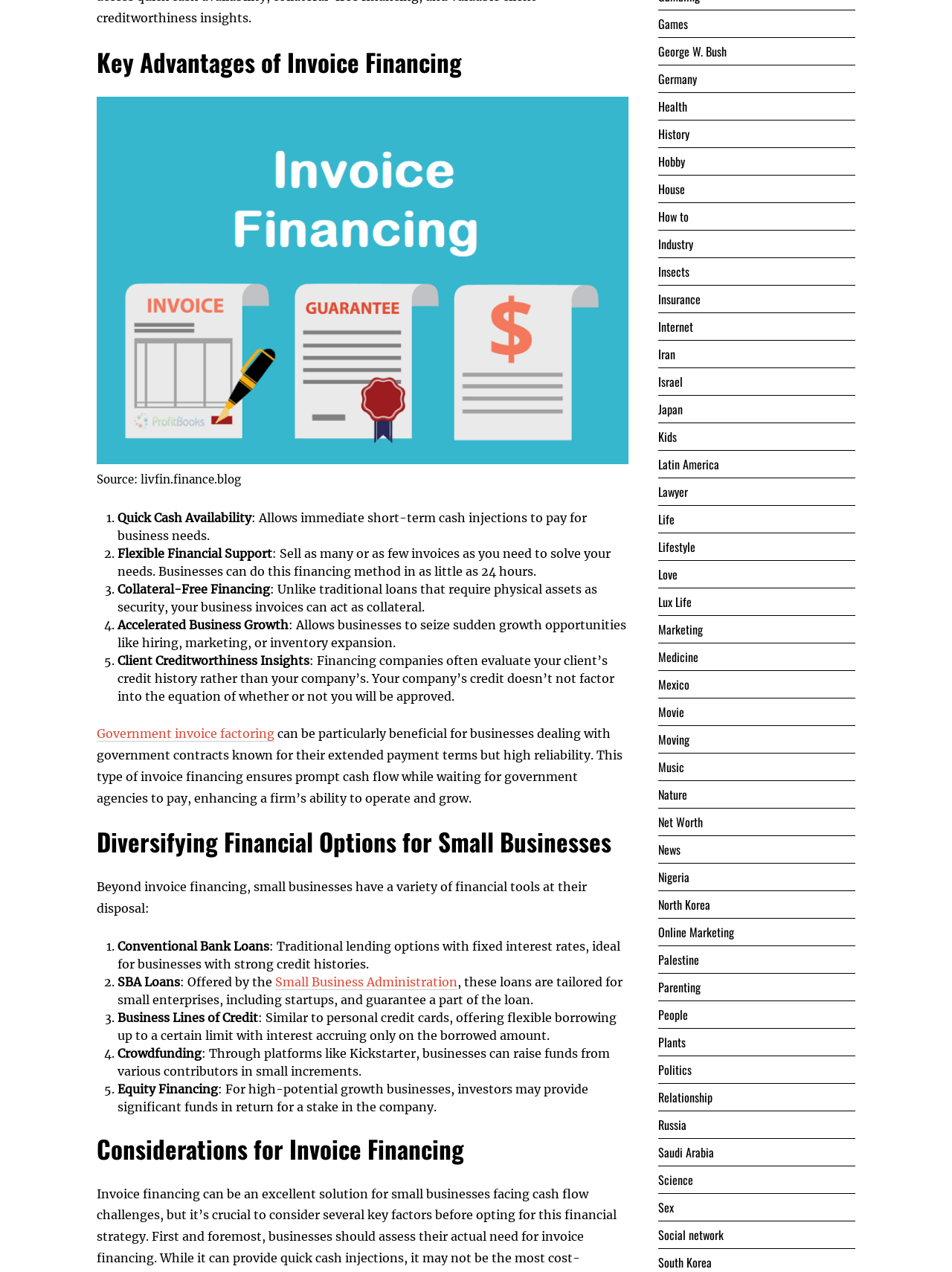Identify and provide the bounding box for the element described by: "Small Business Administration".

[0.289, 0.766, 0.48, 0.778]